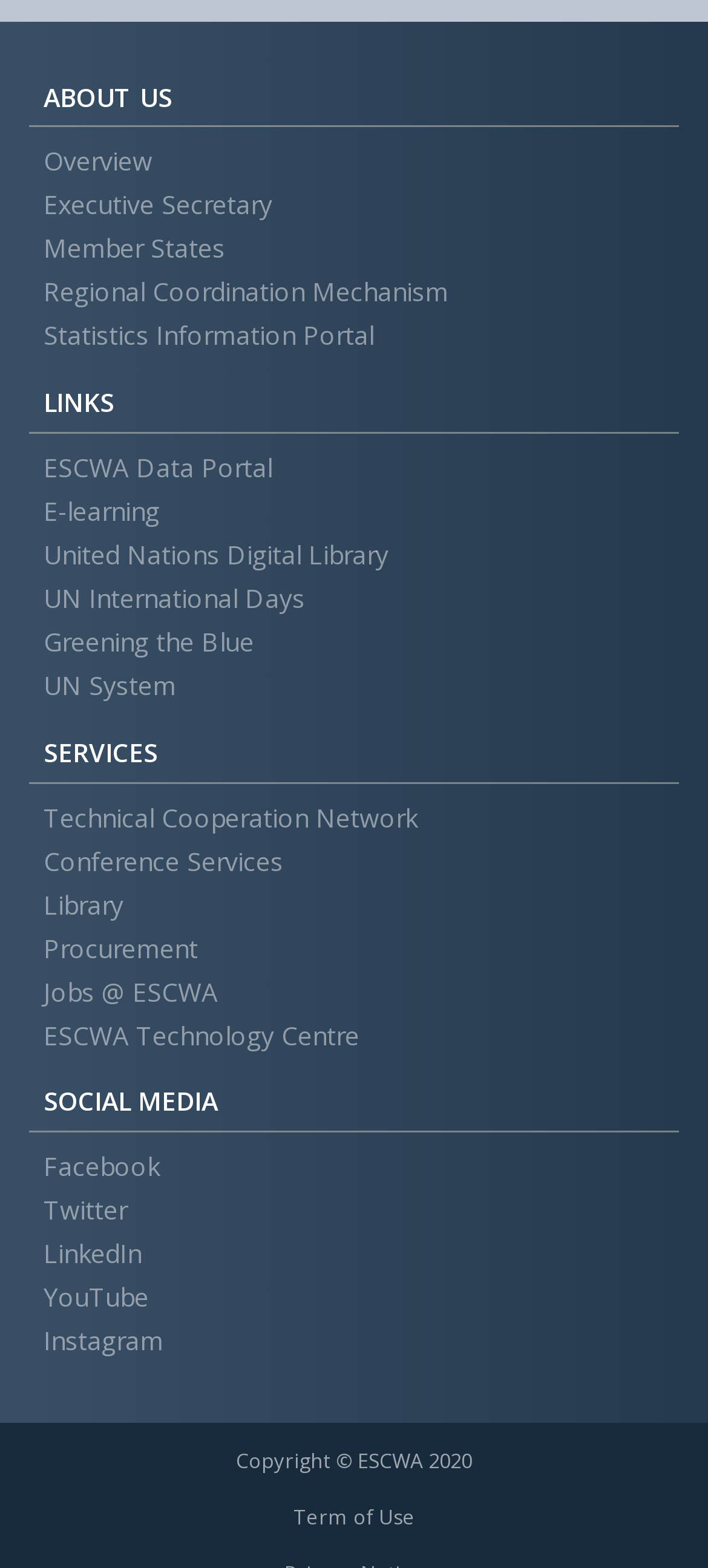Please find the bounding box coordinates of the element that needs to be clicked to perform the following instruction: "Follow ESCWA on Facebook". The bounding box coordinates should be four float numbers between 0 and 1, represented as [left, top, right, bottom].

[0.041, 0.731, 0.959, 0.758]